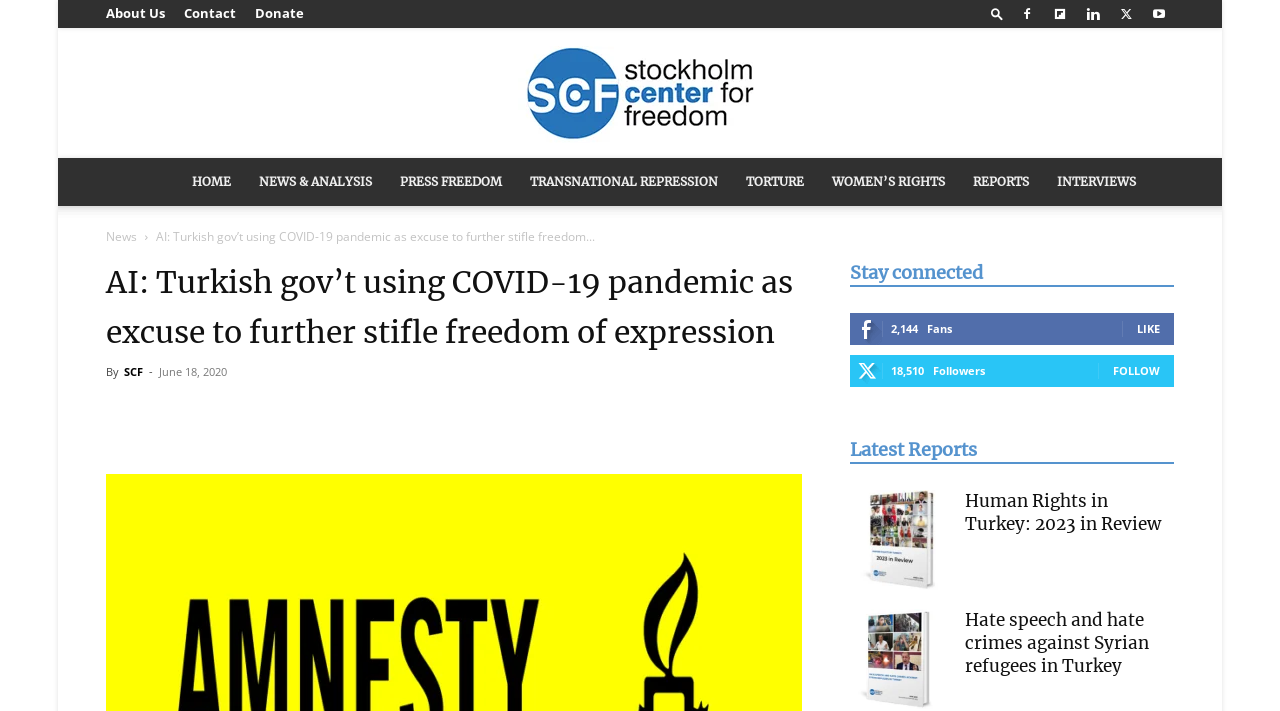Identify the coordinates of the bounding box for the element that must be clicked to accomplish the instruction: "Go to the 'HOME' page".

[0.139, 0.222, 0.191, 0.29]